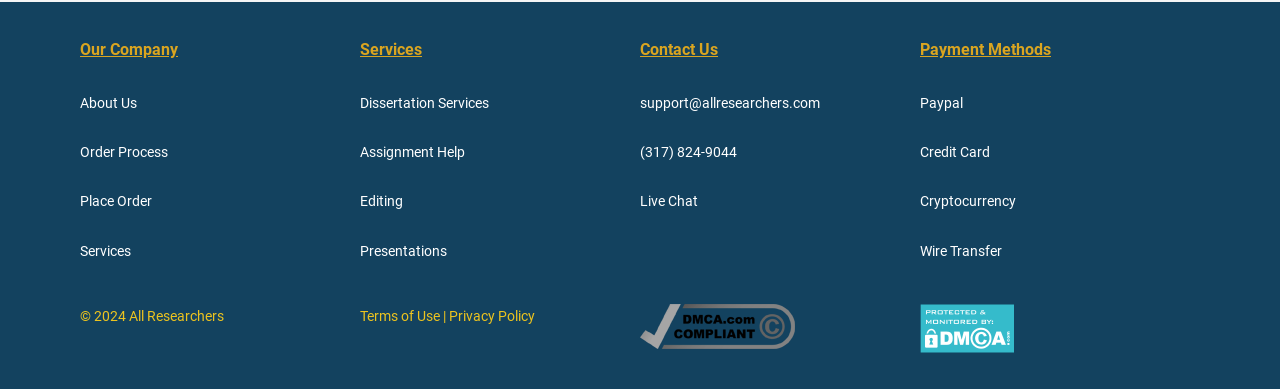Please identify the bounding box coordinates of the clickable area that will allow you to execute the instruction: "Click on Terms of Use".

[0.281, 0.791, 0.344, 0.833]